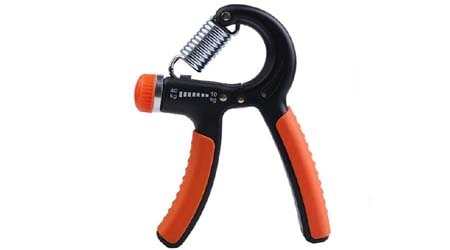Construct a detailed narrative about the image.

This image showcases the **Strauss Adjustable Hand Grip Strengthener**, a versatile piece of fitness equipment designed for enhancing grip strength. The hand grip strengthener features an ergonomic design with a comfortable anti-slip handle. Its adjustable resistance ranges from 10 kg to 40 kg, allowing users to customize their training intensity according to their needs. The device is both durable and lightweight, weighing in at 175 grams. Ideal for strength training, rehabilitation exercises, and enhancing overall hand and wrist endurance, it is available in various colors to suit personal preferences. This tool is a popular choice among fitness enthusiasts and athletes alike, making it an essential addition to any workout routine.